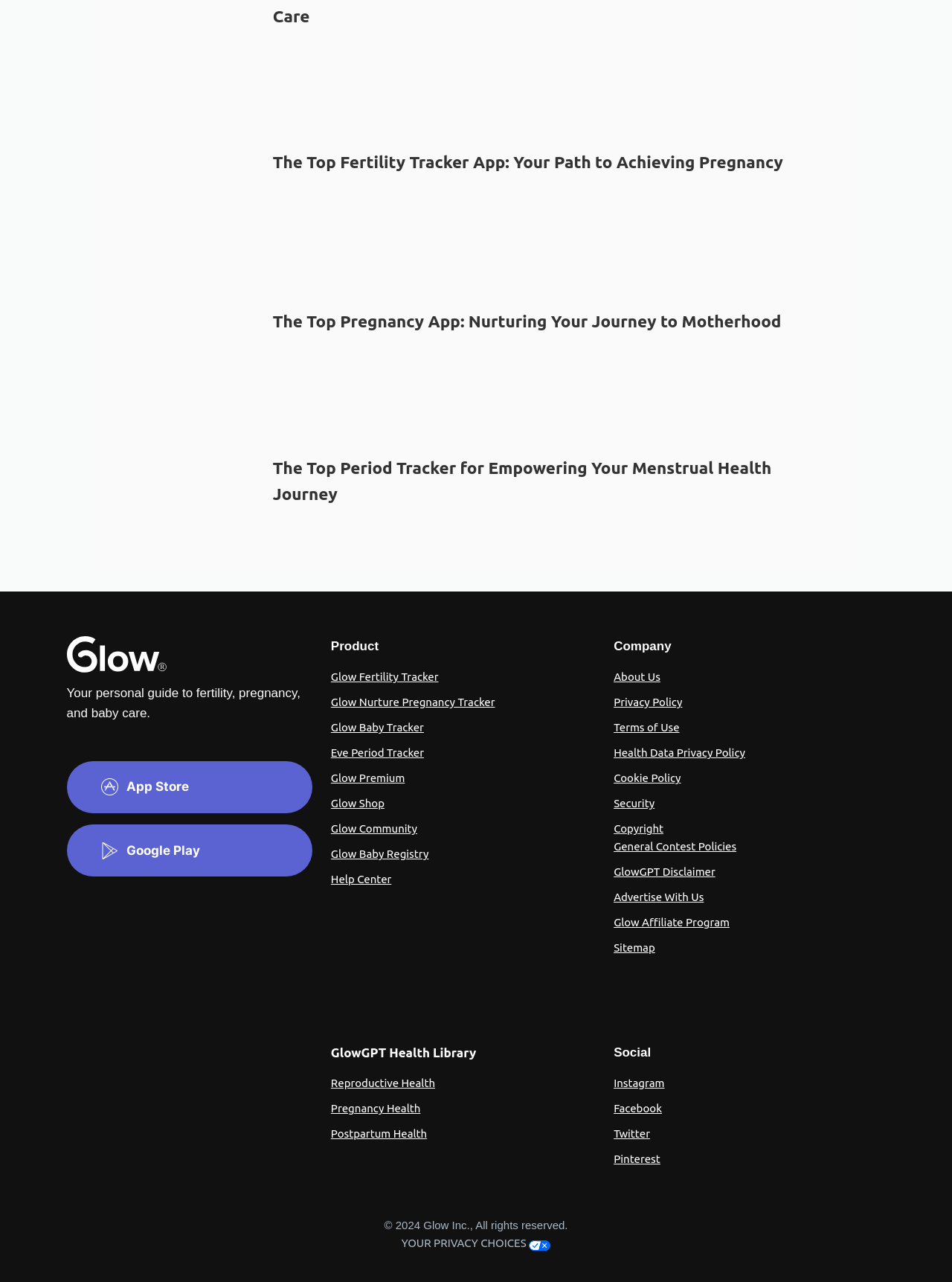Answer the following in one word or a short phrase: 
How can users access the company's health library?

Through the 'GlowGPT Health Library' link